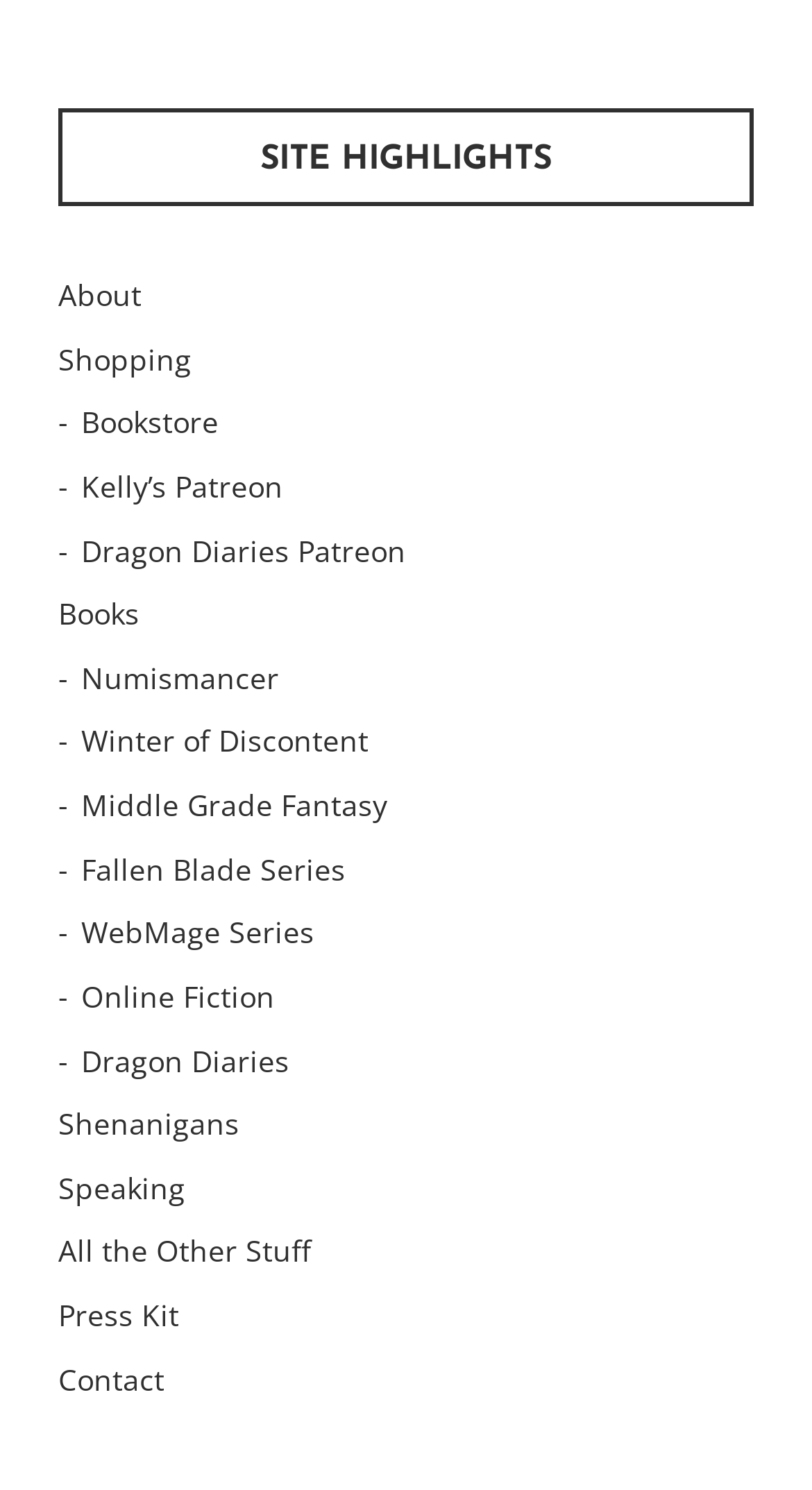Please identify the bounding box coordinates of the clickable area that will allow you to execute the instruction: "contact the author".

[0.072, 0.912, 0.203, 0.939]